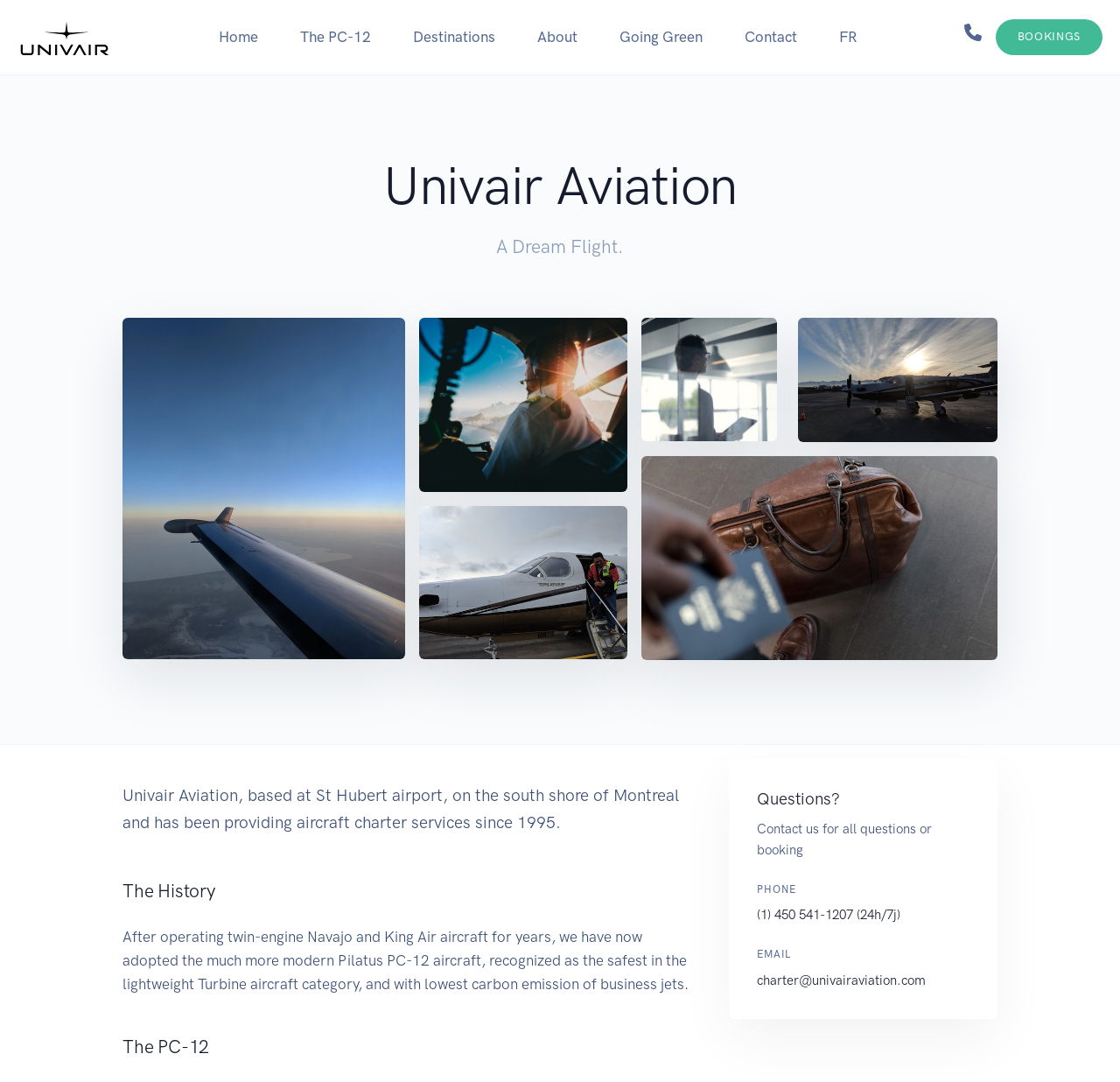Locate the bounding box coordinates of the UI element described by: ".cls-1 { stroke-width: 0px; }". Provide the coordinates as four float numbers between 0 and 1, formatted as [left, top, right, bottom].

[0.016, 0.016, 0.1, 0.053]